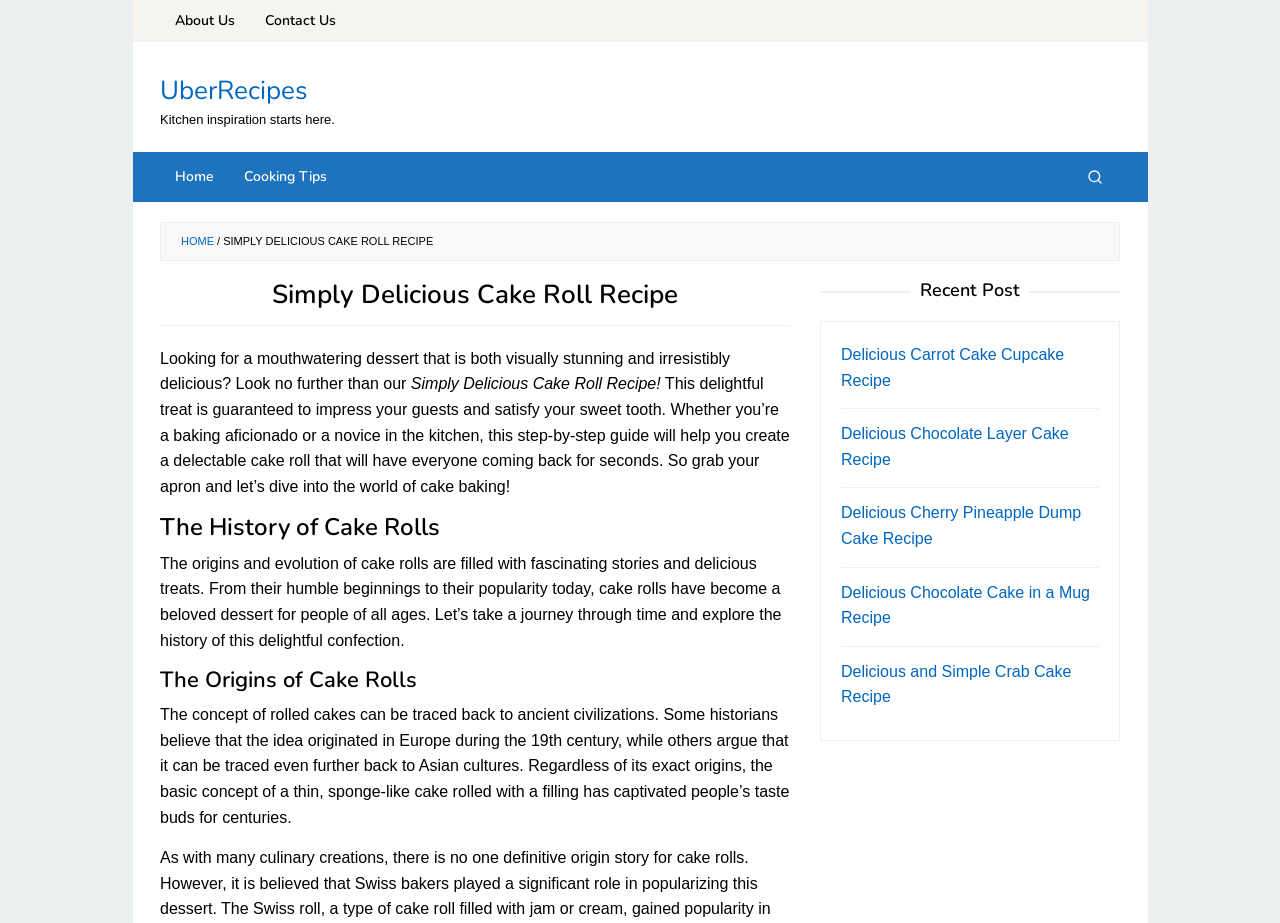Please determine the heading text of this webpage.

Simply Delicious Cake Roll Recipe